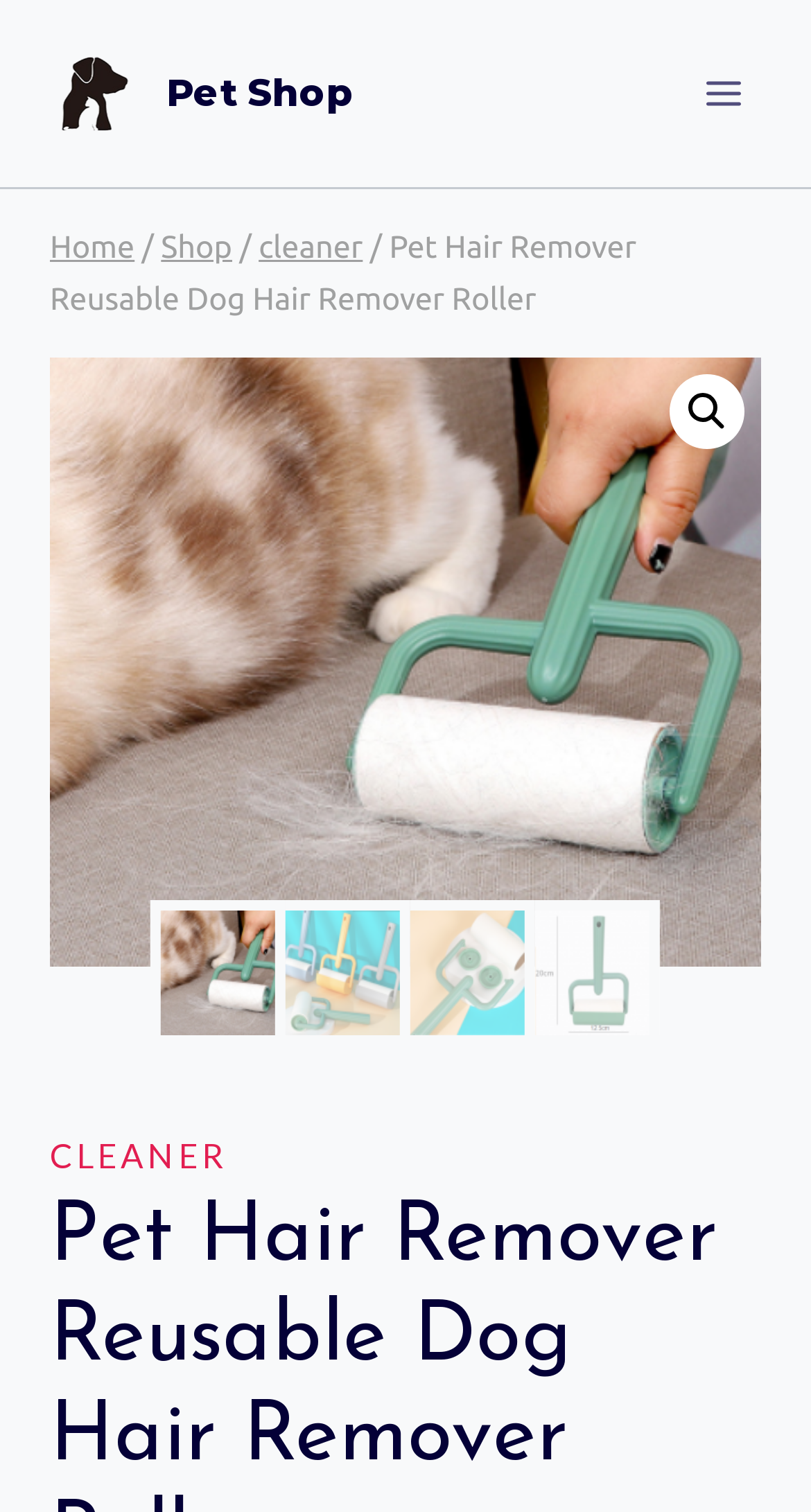Based on the element description: "cleaner", identify the UI element and provide its bounding box coordinates. Use four float numbers between 0 and 1, [left, top, right, bottom].

[0.062, 0.75, 0.279, 0.776]